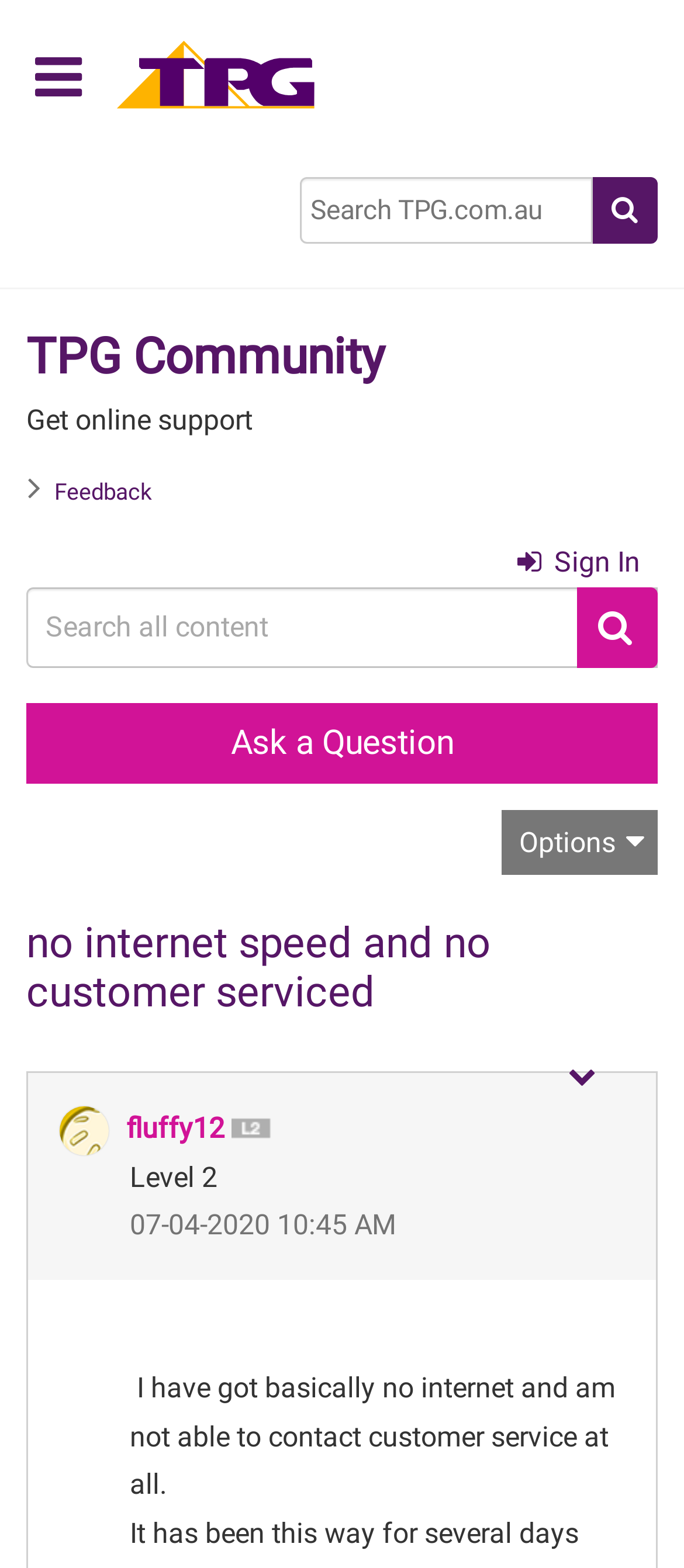What is the user's current internet speed?
Provide a detailed answer to the question, using the image to inform your response.

The user's current internet speed is mentioned in the post content, which is 'I have got basically no internet and am not able to contact customer service at all. 1.77 down and 3.4 up'.